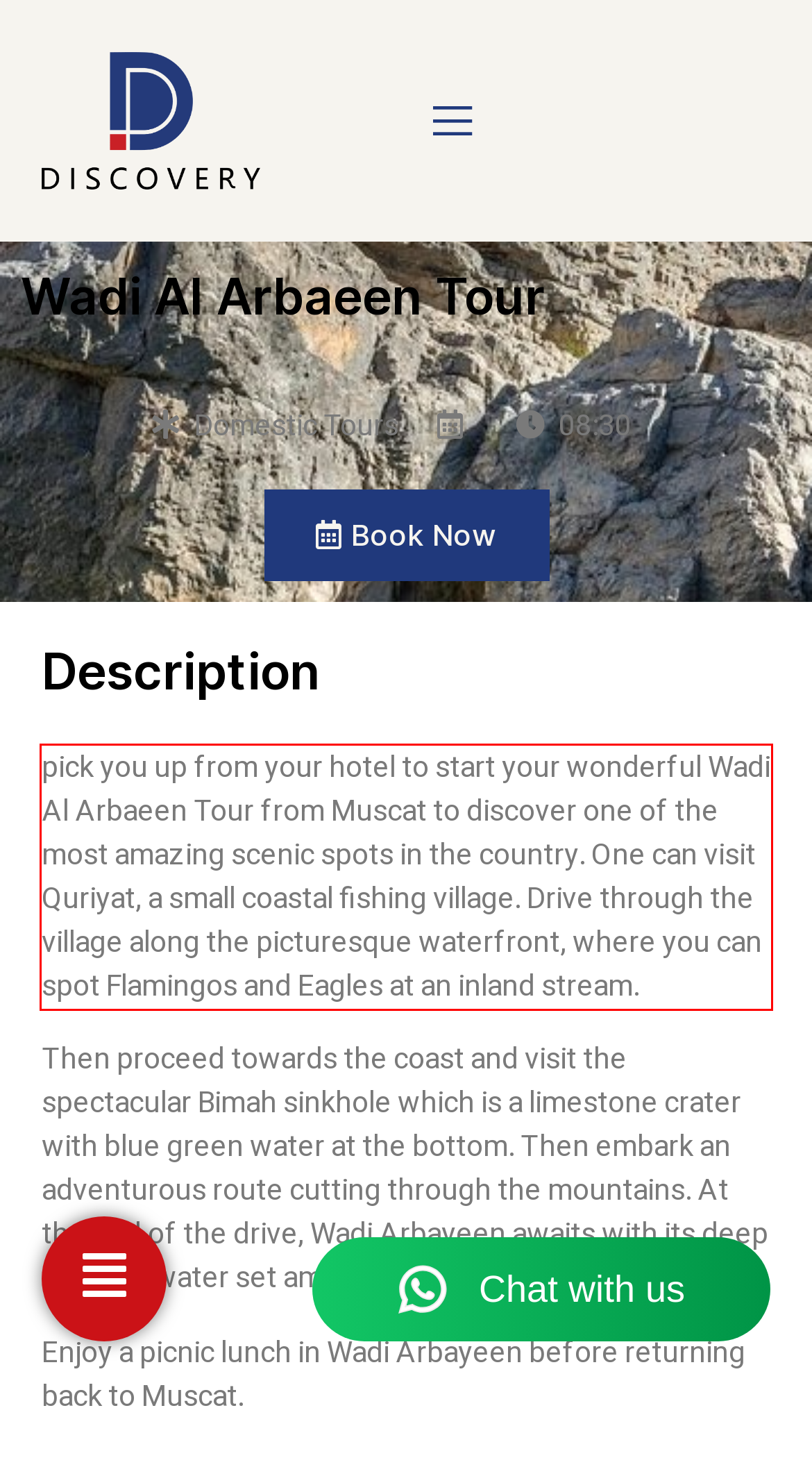Please perform OCR on the text content within the red bounding box that is highlighted in the provided webpage screenshot.

pick you up from your hotel to start your wonderful Wadi Al Arbaeen Tour from Muscat to discover one of the most amazing scenic spots in the country. One can visit Quriyat, a small coastal fishing village. Drive through the village along the picturesque waterfront, where you can spot Flamingos and Eagles at an inland stream.